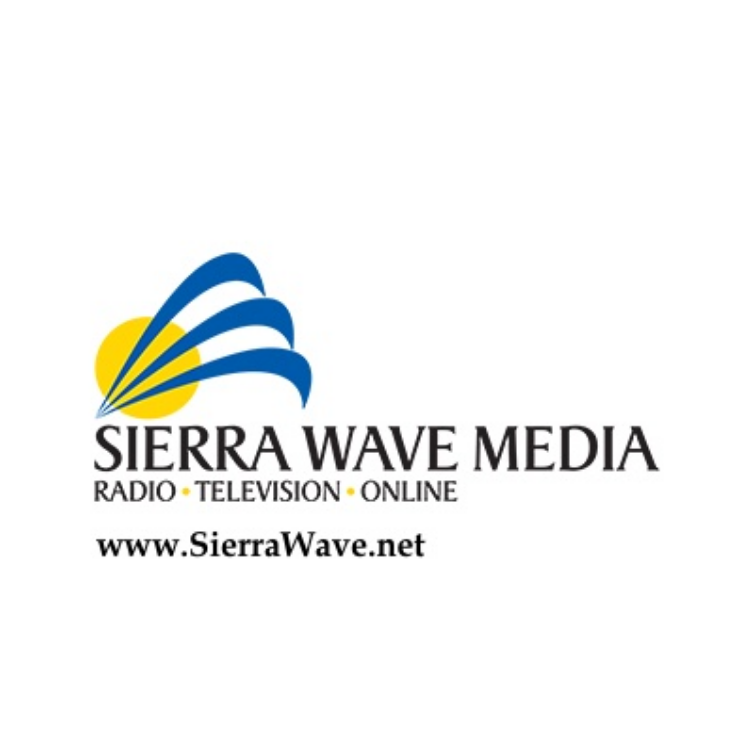Give a comprehensive caption that covers the entire image content.

The image features the logo of Sierra Wave Media, which prominently includes the brand name "Sierra Wave MEDIA" in a bold and modern font. Accompanying the text are vivid graphic elements: three stylized blue waves arching upward, suggesting dynamic movement or sound waves, paired with a bright yellow circle in the background symbolizing the sun. This imagery underscores the multi-platform nature of the organization, which offers services in radio, television, and online media, as noted in the tagline "RADIO • TELEVISION • ONLINE." Below the logo, the website for Sierra Wave Media, "www.SierraWave.net," is clearly displayed, inviting viewers to engage further with the brand. The overall design is clean and visually appealing, reflecting a contemporary media presence.